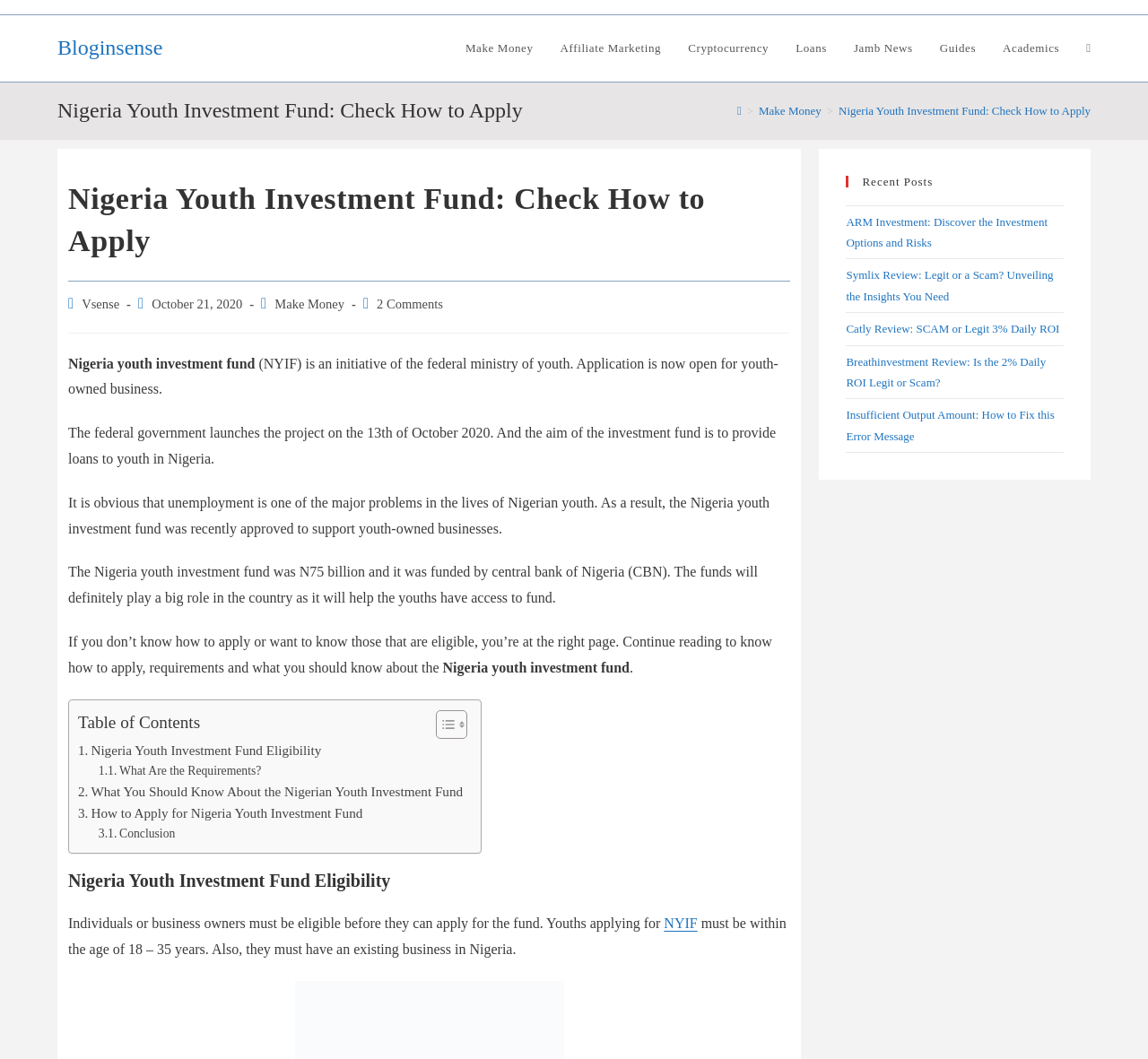What is the age range for eligibility for the NYIF?
Refer to the screenshot and answer in one word or phrase.

18-35 years